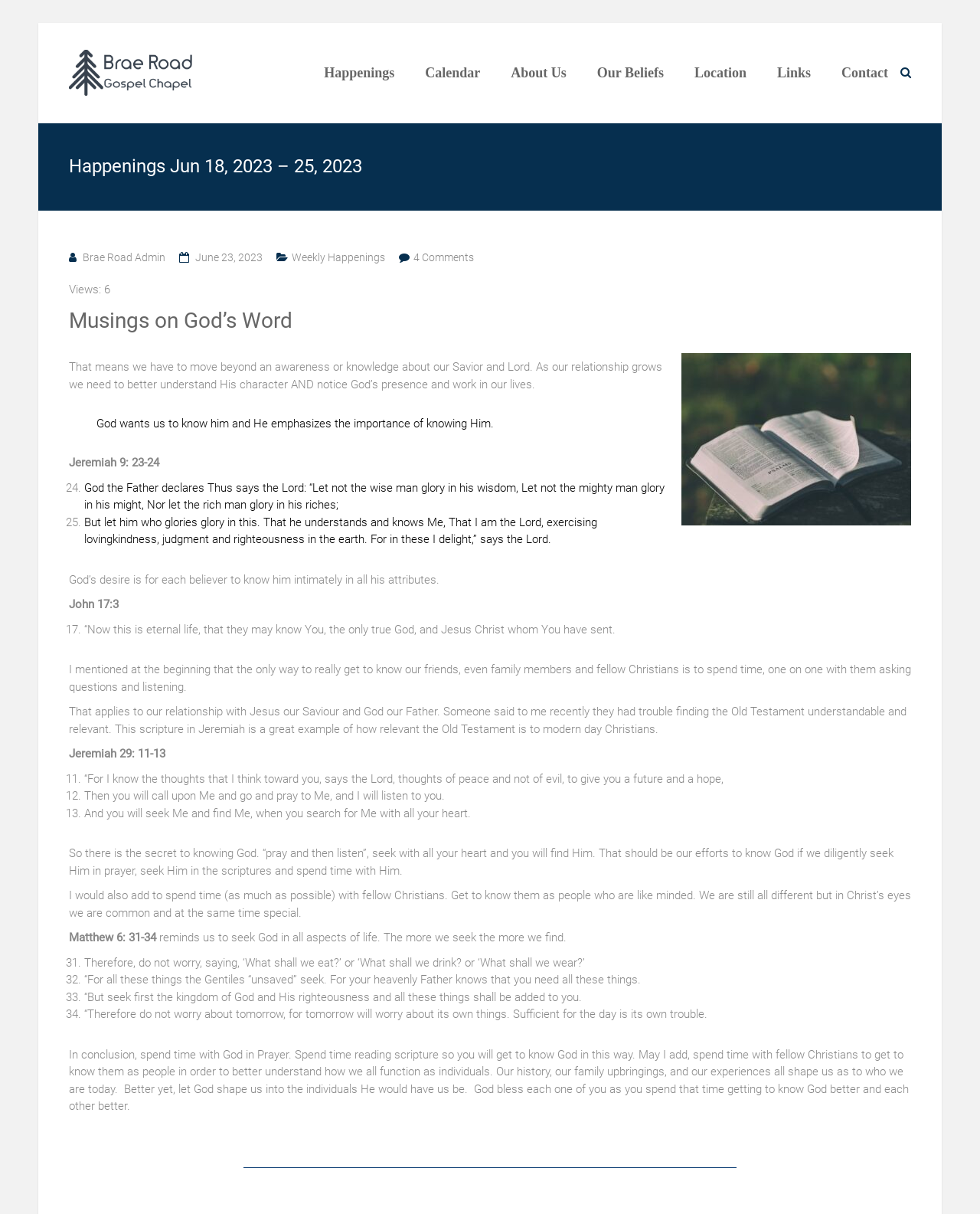Calculate the bounding box coordinates of the UI element given the description: "Our Beliefs".

[0.609, 0.038, 0.677, 0.082]